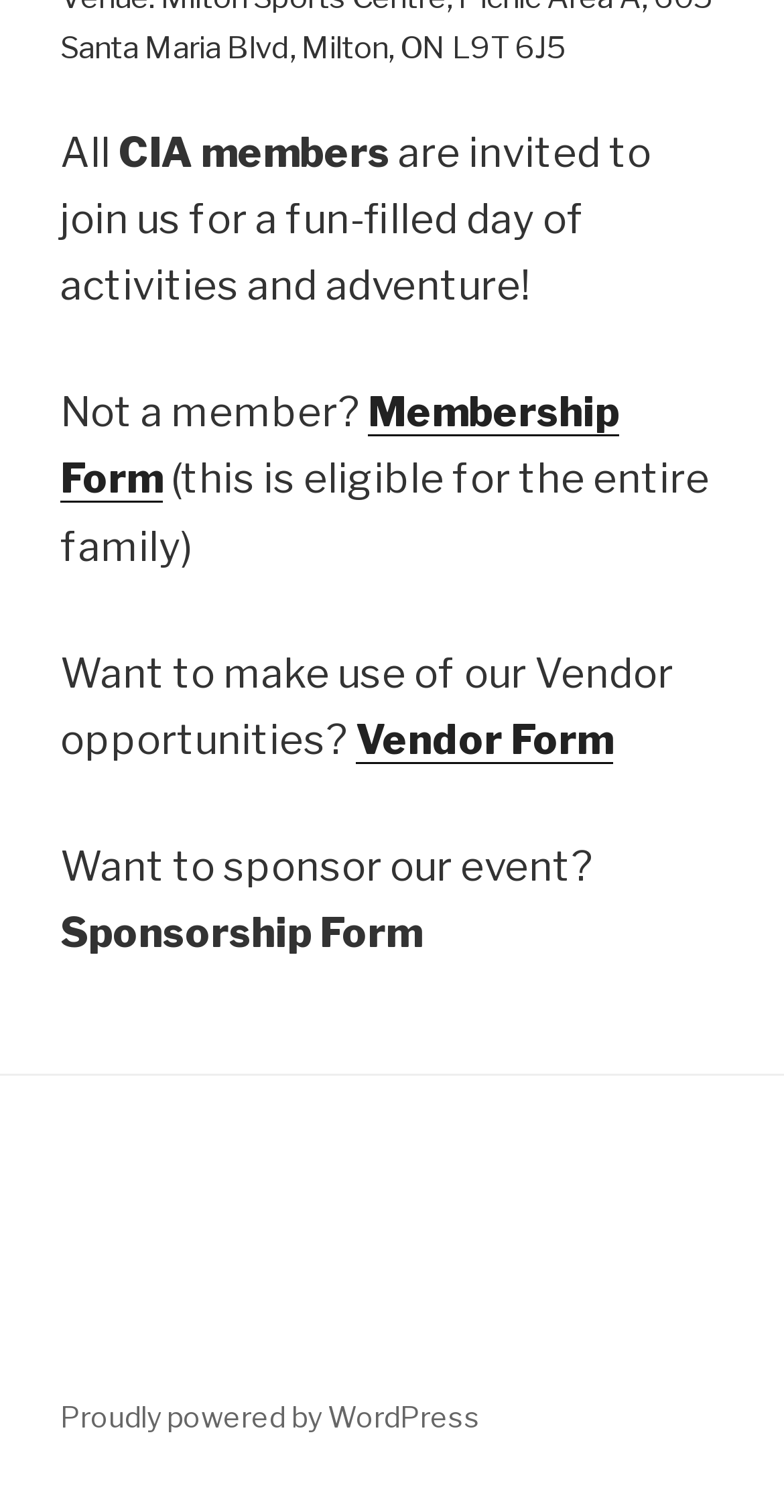Who is eligible for membership?
Please provide a comprehensive answer based on the details in the screenshot.

The entire family is eligible for membership, as mentioned in the static text '(this is eligible for the entire family)'.